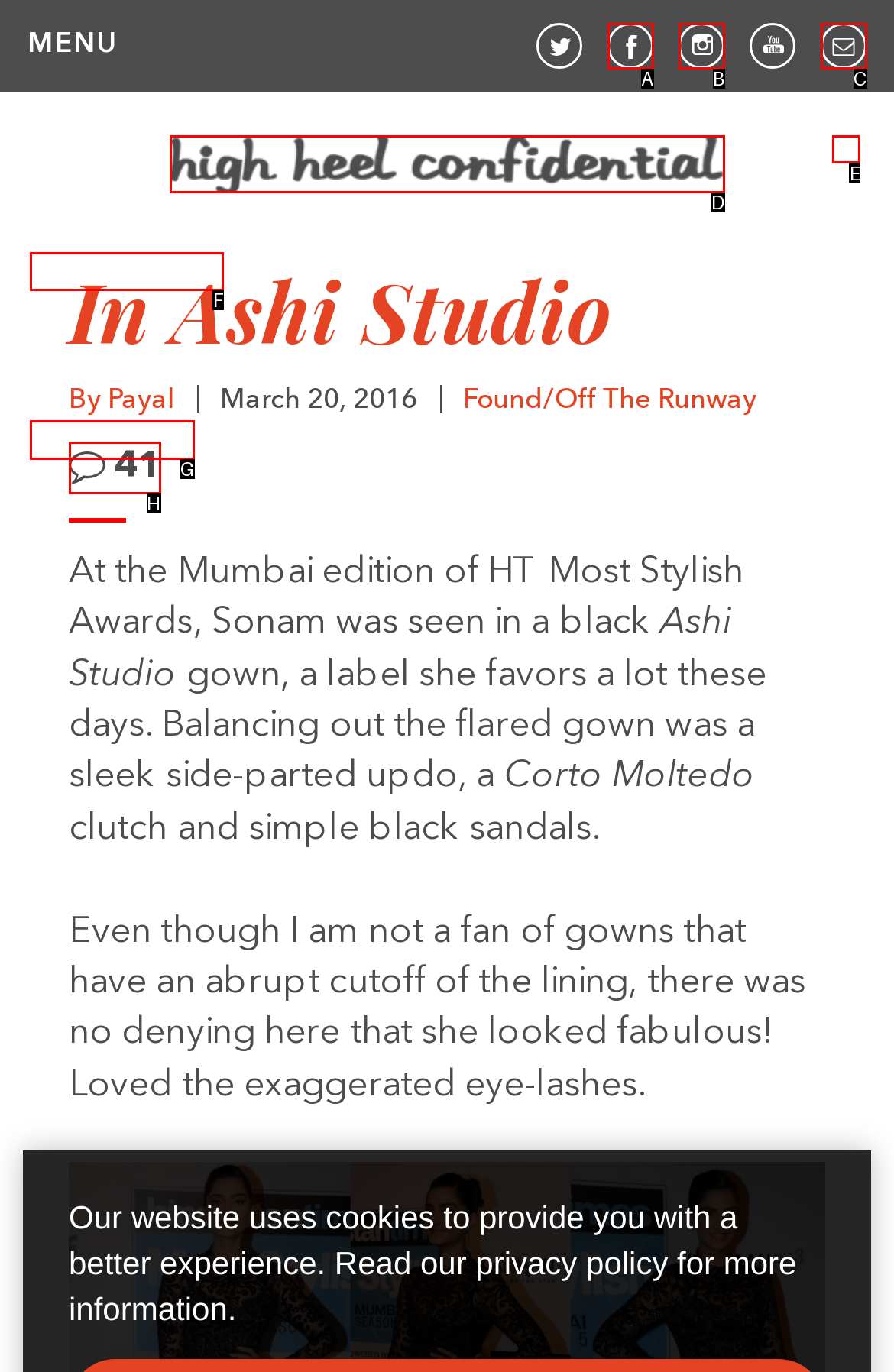Identify the HTML element I need to click to complete this task: Check Latest Renault Offers Provide the option's letter from the available choices.

None